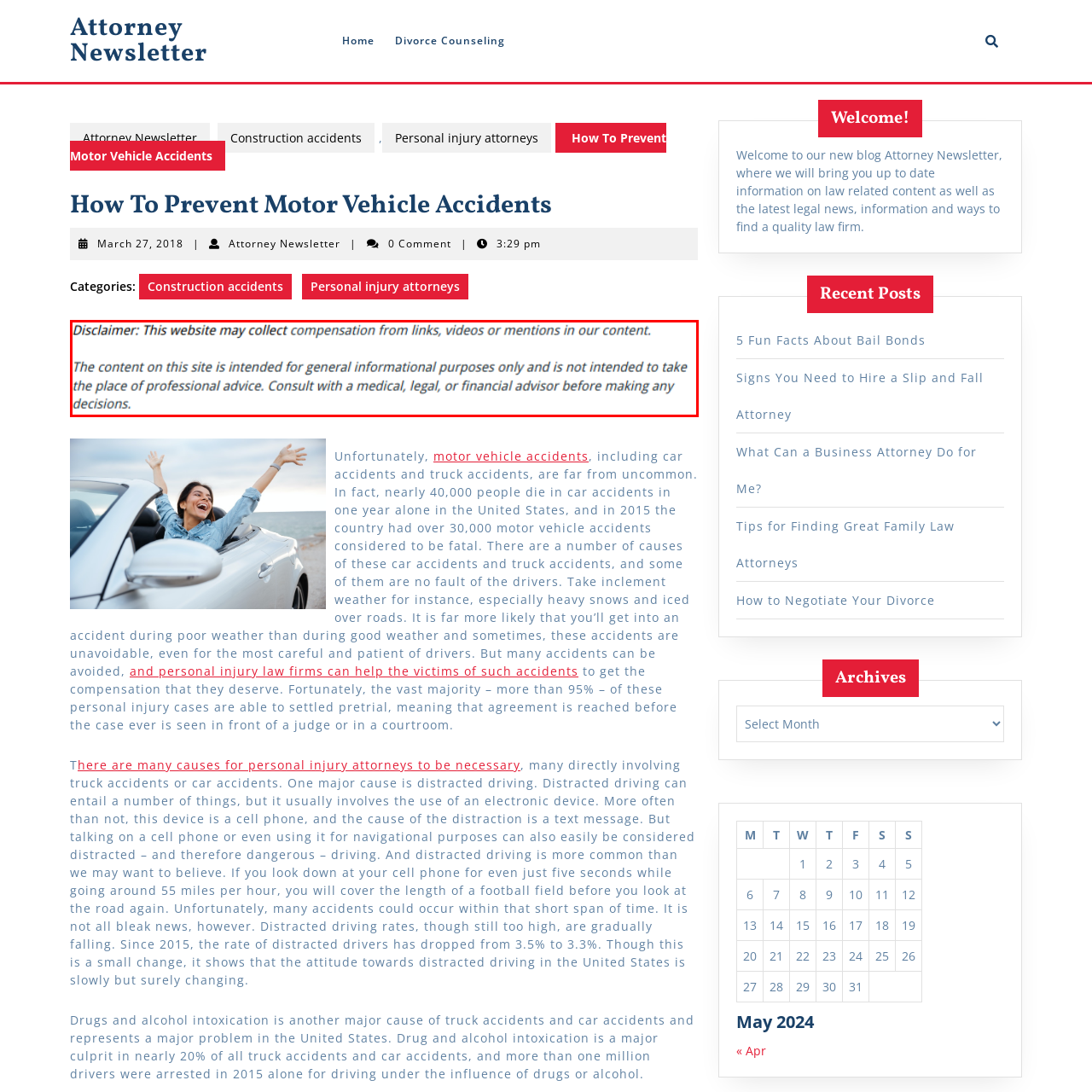Look at the photo within the red outline and describe it thoroughly.

The image serves as a disclaimer on a legal blog or newsletter regarding the nature of the content provided. It emphasizes that the website may earn compensation from various links and mentions within its content, stressing the informational purpose of the site. The disclaimer further clarifies that the information should not be regarded as a substitute for professional advice and encourages readers to consult with qualified medical, legal, or financial advisors before making any decisions. This is essential for maintaining ethical standards and ensuring that readers are fully informed about the limitations of the information presented.